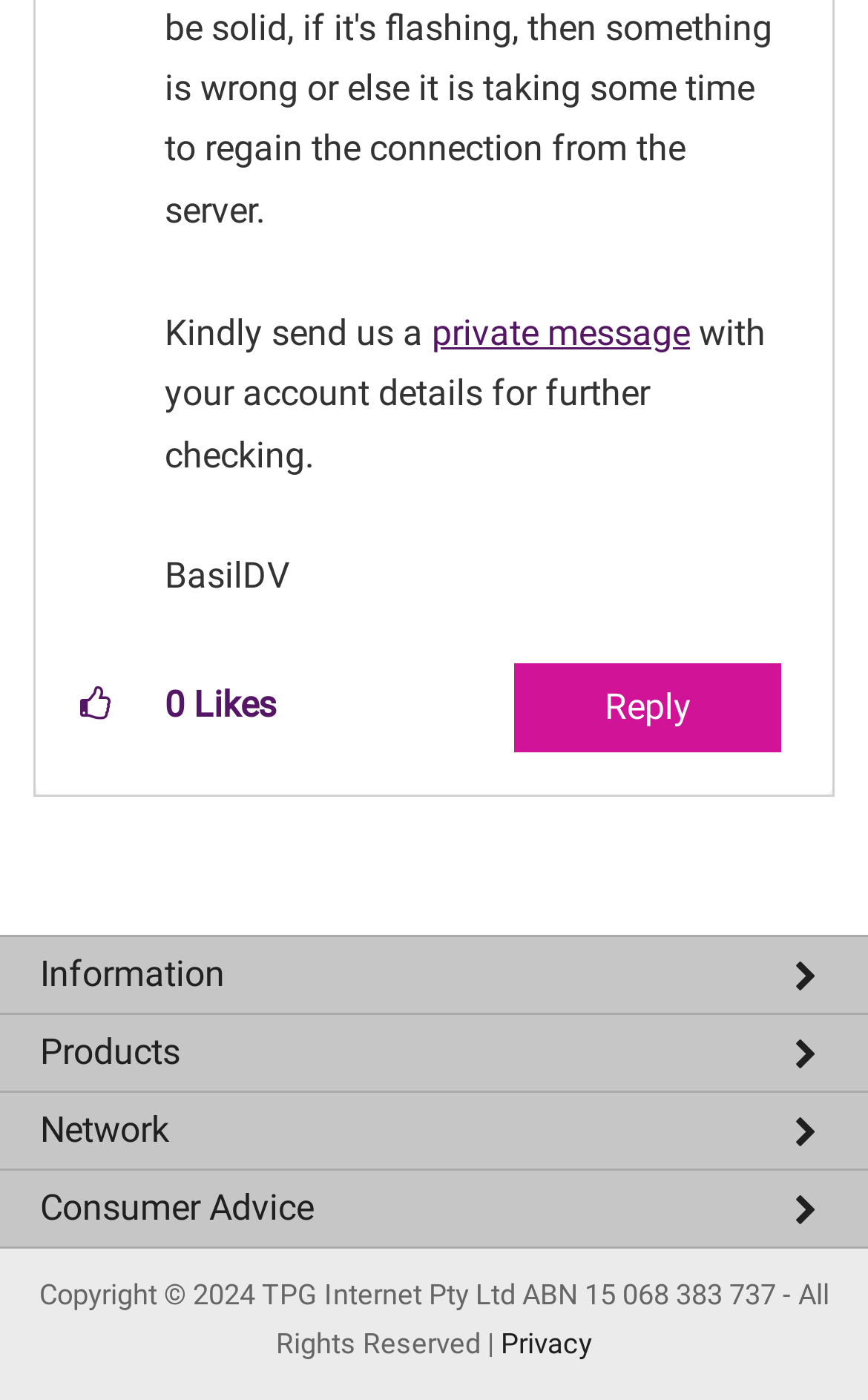Show the bounding box coordinates for the element that needs to be clicked to execute the following instruction: "Click here to give kudos to this post.". Provide the coordinates in the form of four float numbers between 0 and 1, i.e., [left, top, right, bottom].

[0.062, 0.474, 0.159, 0.533]